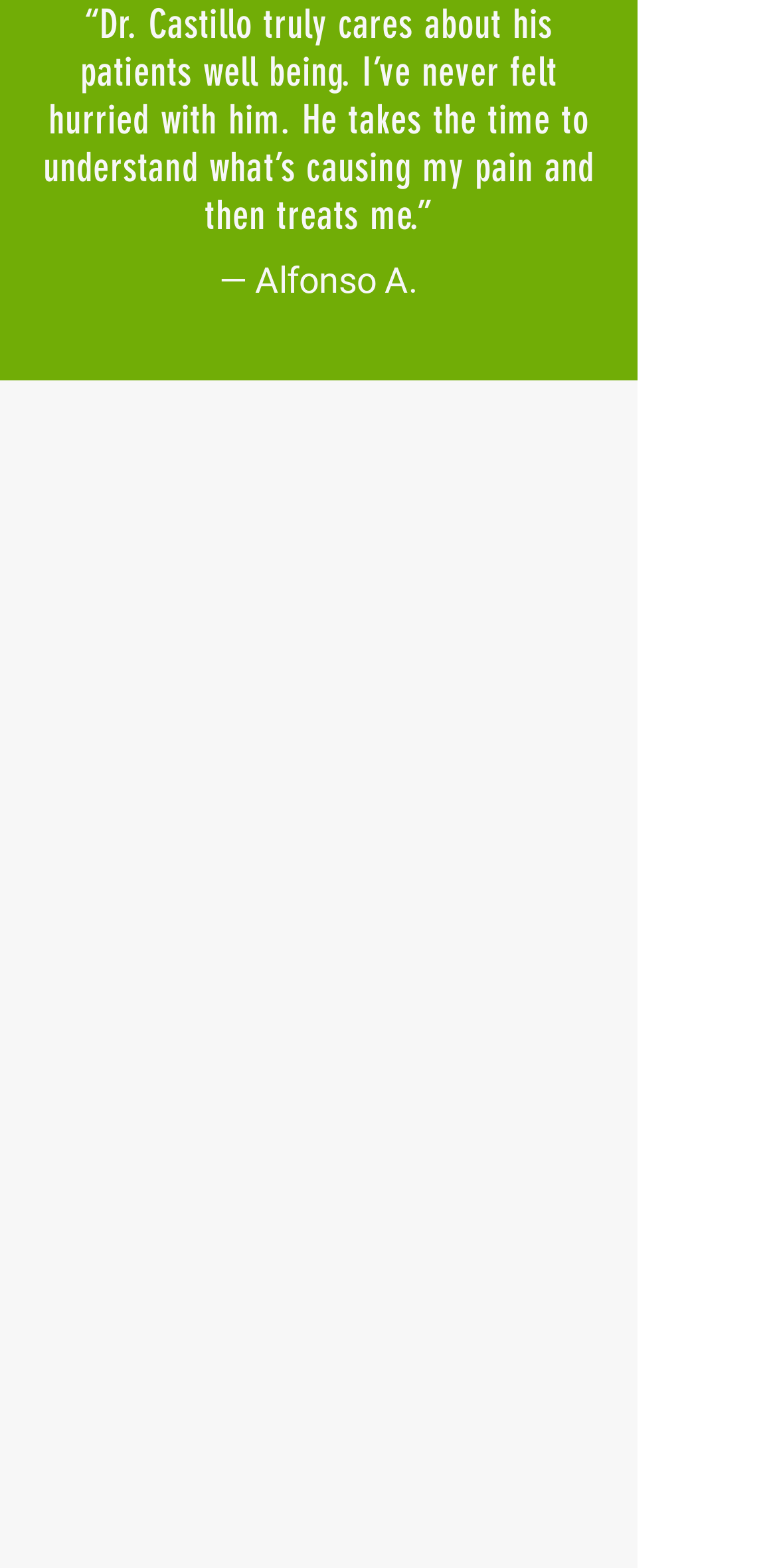Identify and provide the bounding box coordinates of the UI element described: "First Visit". The coordinates should be formatted as [left, top, right, bottom], with each number being a float between 0 and 1.

[0.051, 0.397, 0.187, 0.416]